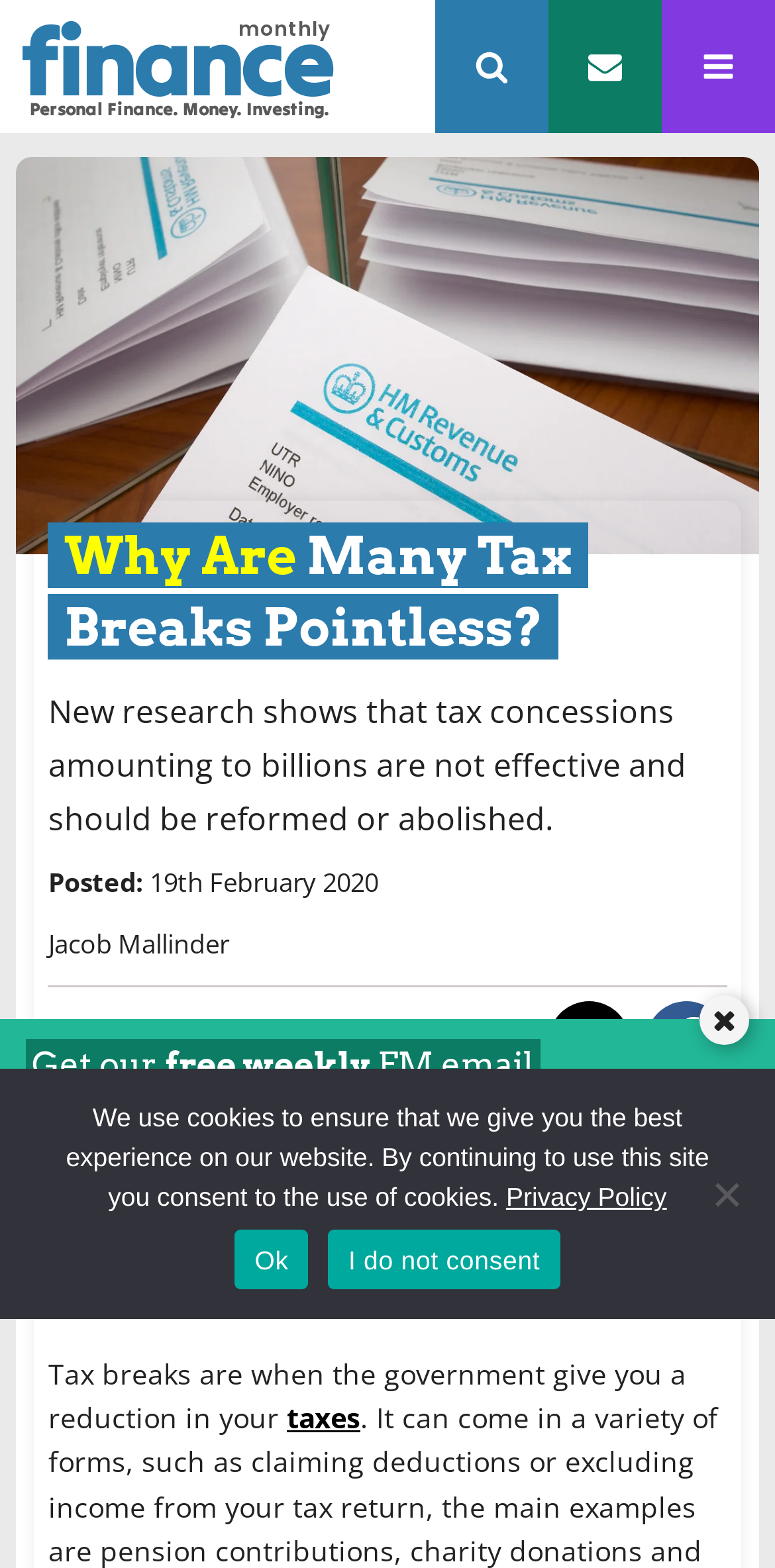What is the date of the article?
Please utilize the information in the image to give a detailed response to the question.

I found the date of the article by looking at the static text element that says 'Posted:' and the adjacent static text element that says '19th February 2020'.